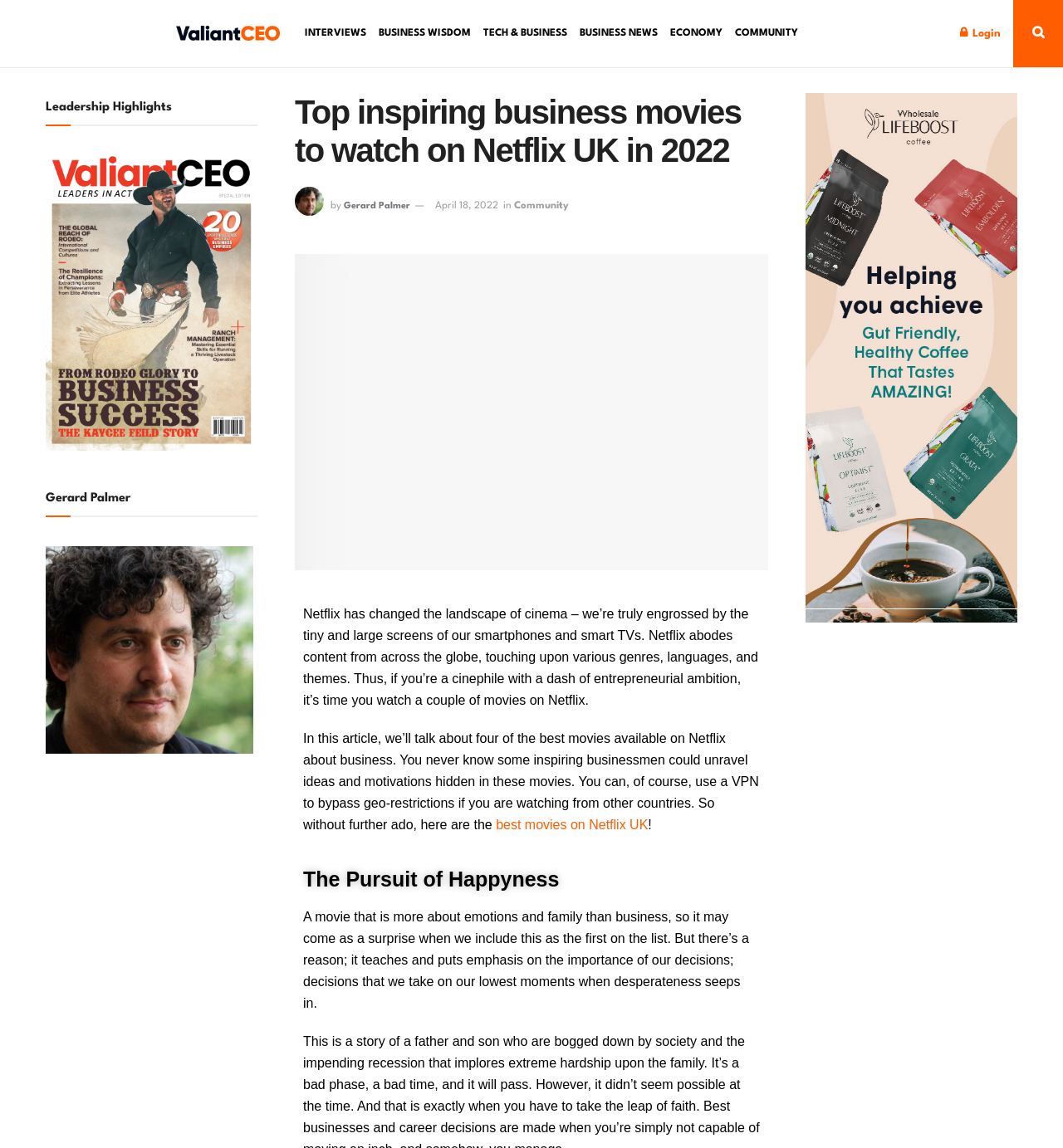Identify the bounding box coordinates of the region that needs to be clicked to carry out this instruction: "Click on the 'ValiantCEO' link". Provide these coordinates as four float numbers ranging from 0 to 1, i.e., [left, top, right, bottom].

[0.164, 0.02, 0.263, 0.039]